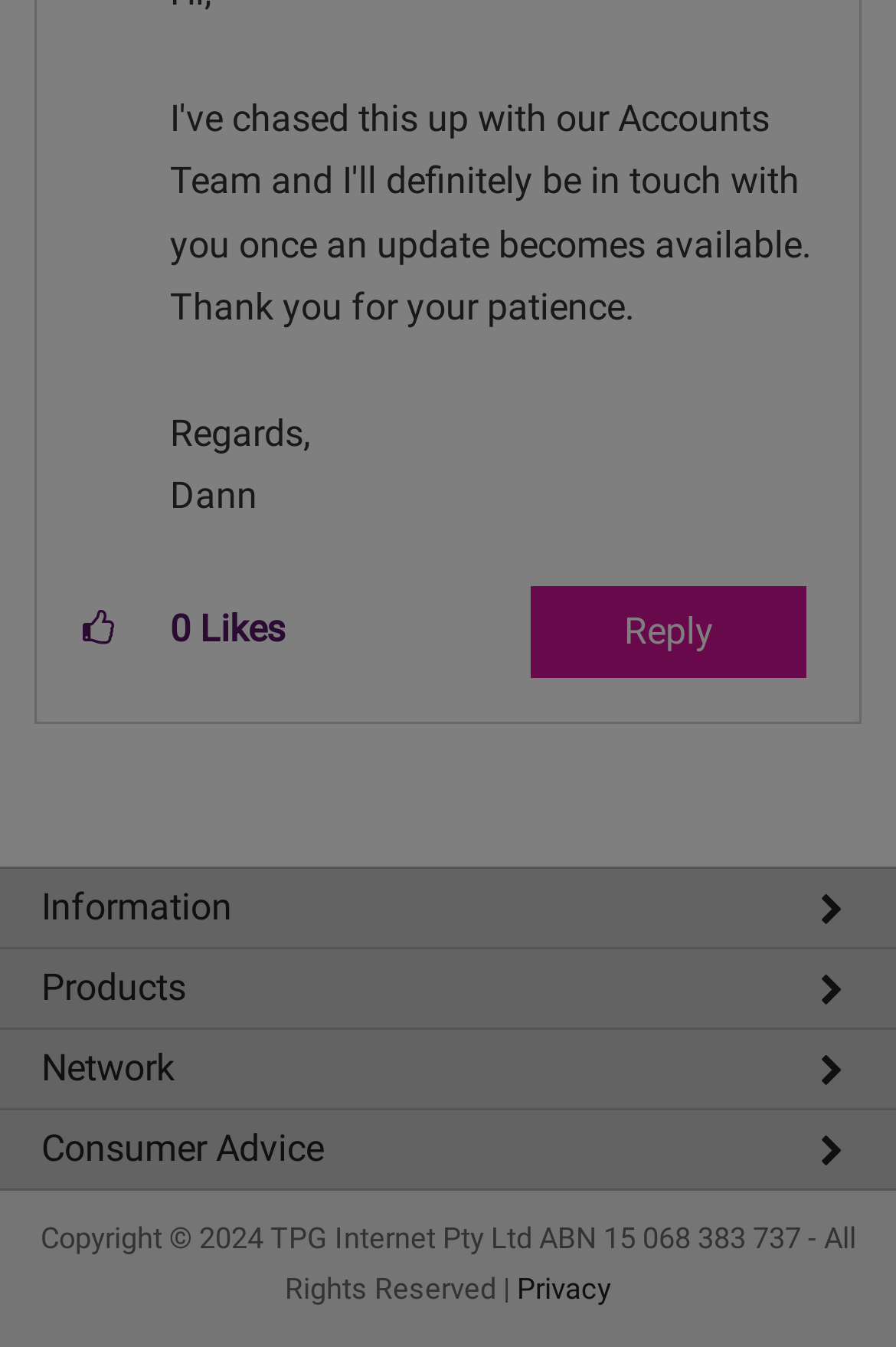Provide a one-word or short-phrase response to the question:
What is the name of the person who sent the message?

Dann